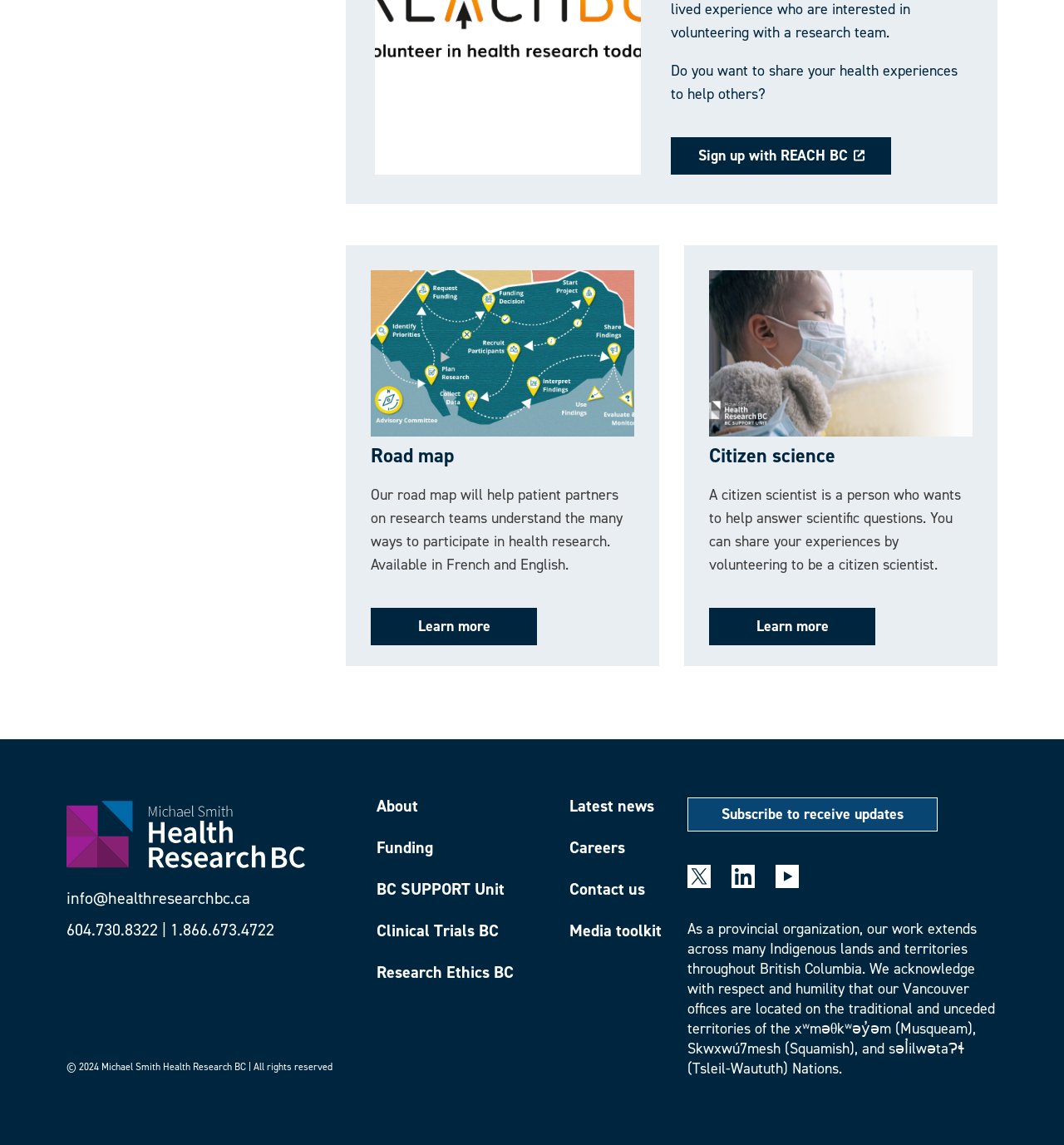Please identify the bounding box coordinates for the region that you need to click to follow this instruction: "Learn more about citizen science".

[0.666, 0.531, 0.823, 0.564]